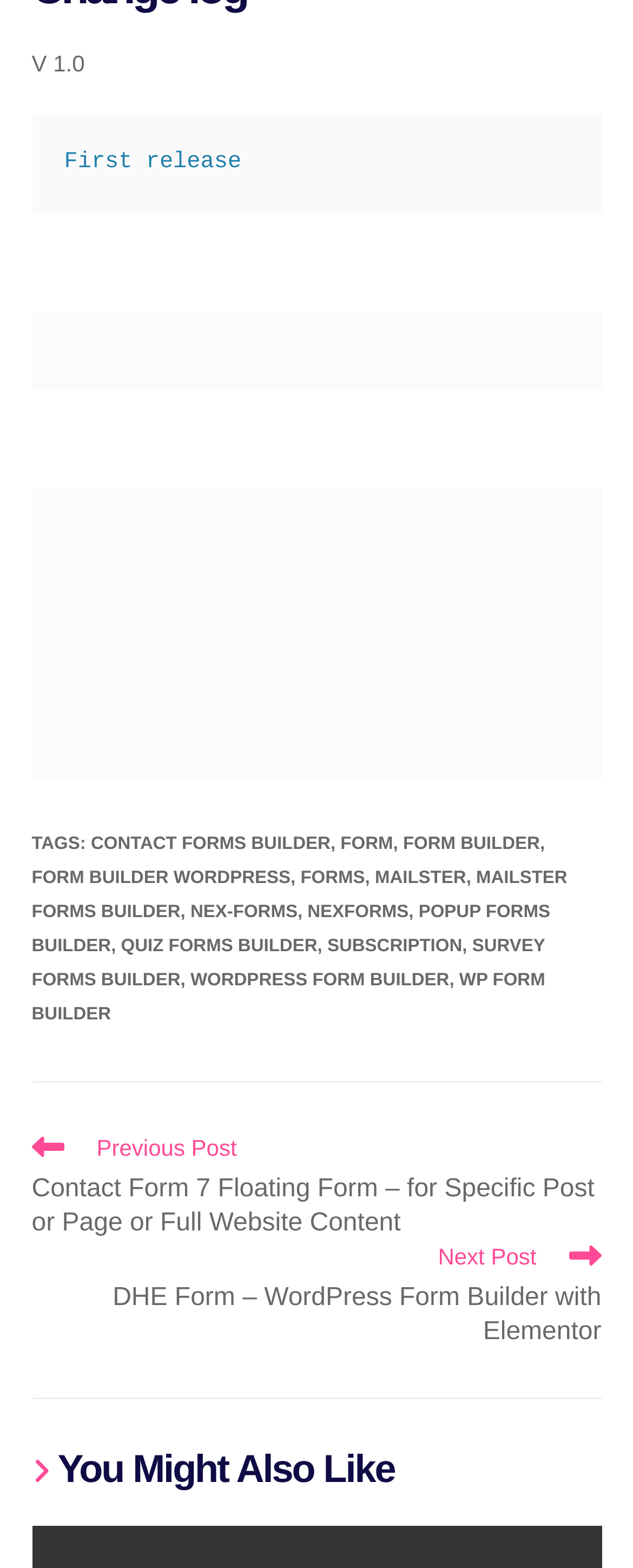Find the coordinates for the bounding box of the element with this description: "nexforms".

[0.486, 0.575, 0.646, 0.588]